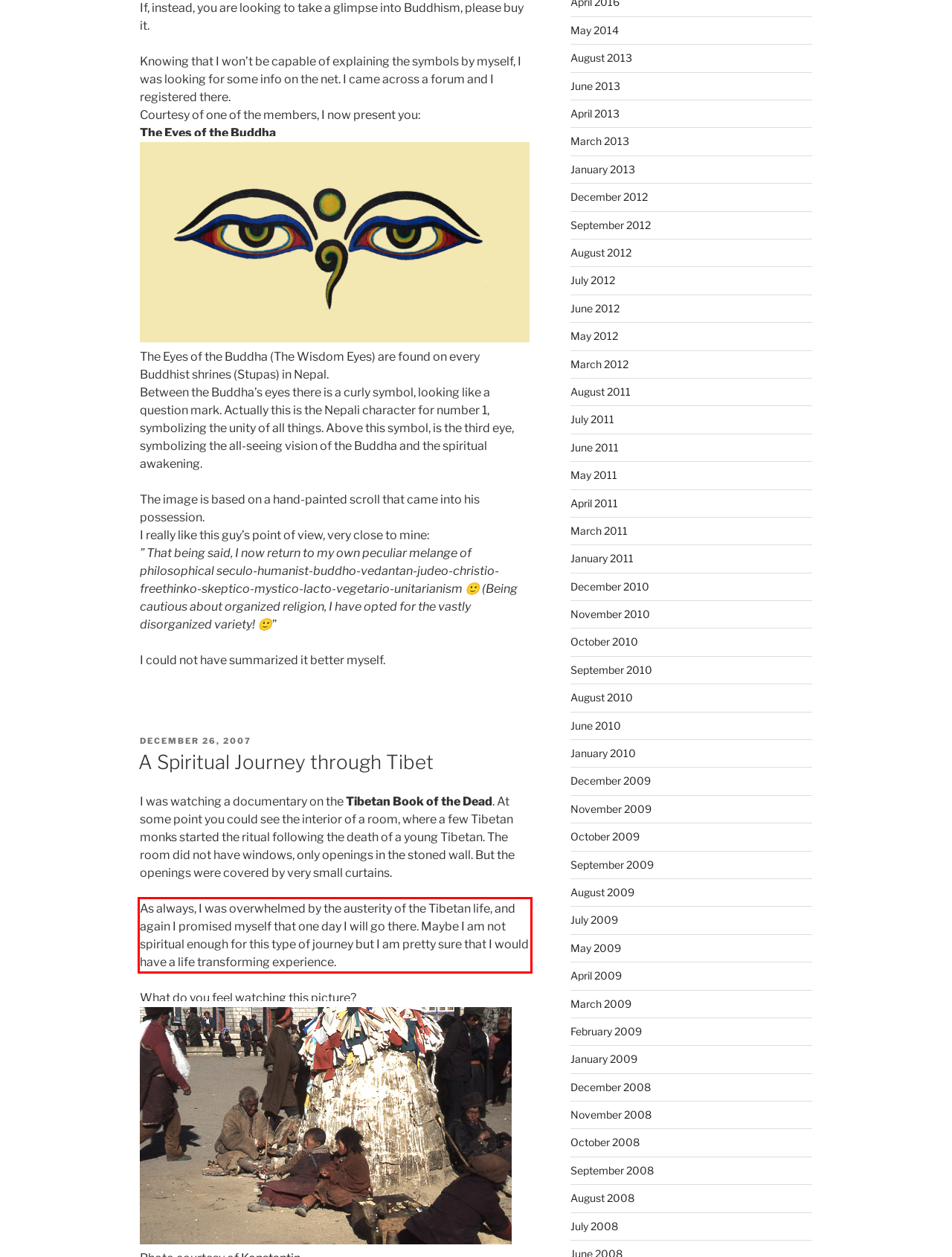Extract and provide the text found inside the red rectangle in the screenshot of the webpage.

As always, I was overwhelmed by the austerity of the Tibetan life, and again I promised myself that one day I will go there. Maybe I am not spiritual enough for this type of journey but I am pretty sure that I would have a life transforming experience.